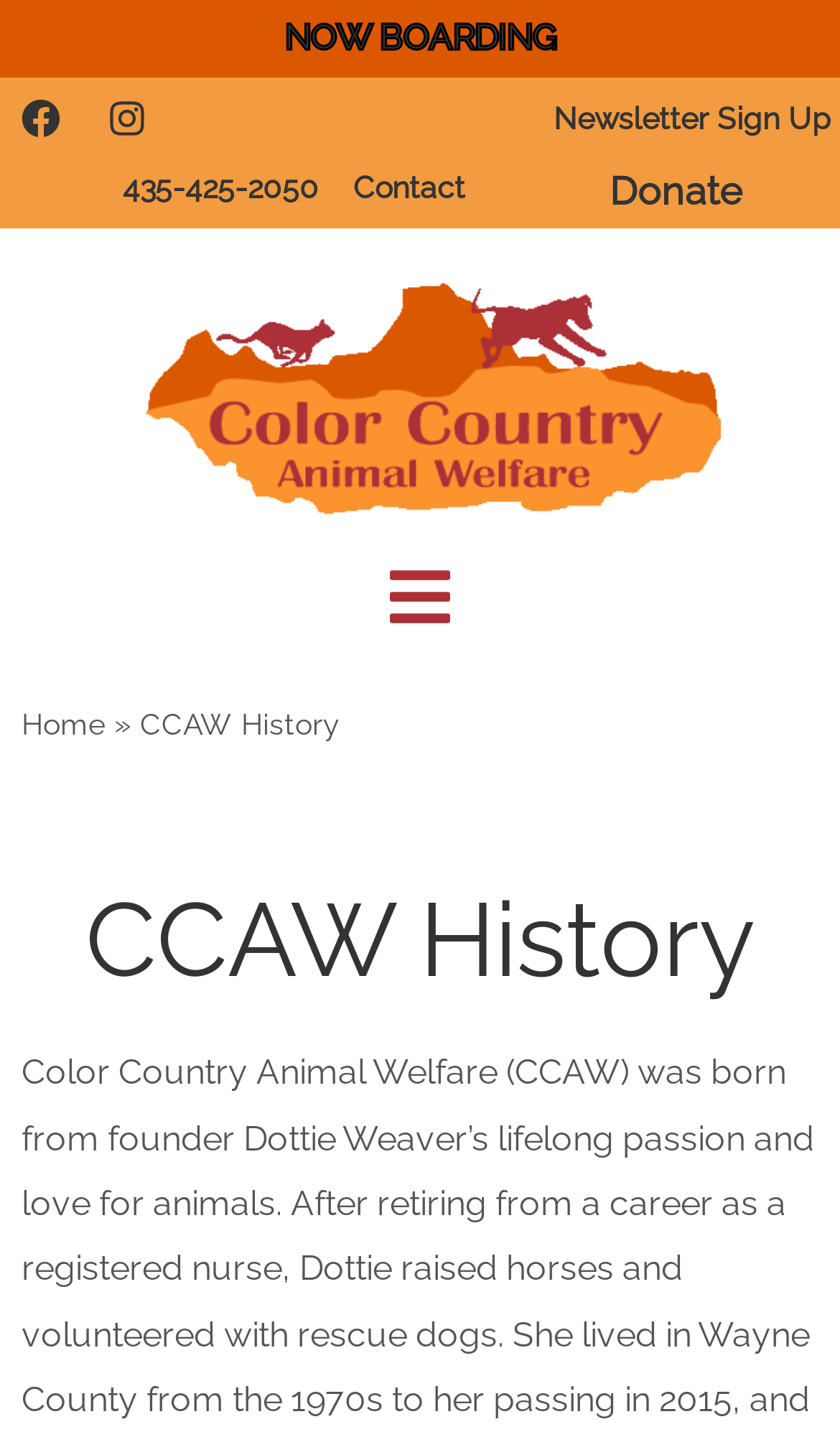What is the name of the founder?
Please respond to the question thoroughly and include all relevant details.

I inferred the name of the founder by reading the meta description which mentions 'founder Dottie Weaver’s lifelong passion and love for animals'.